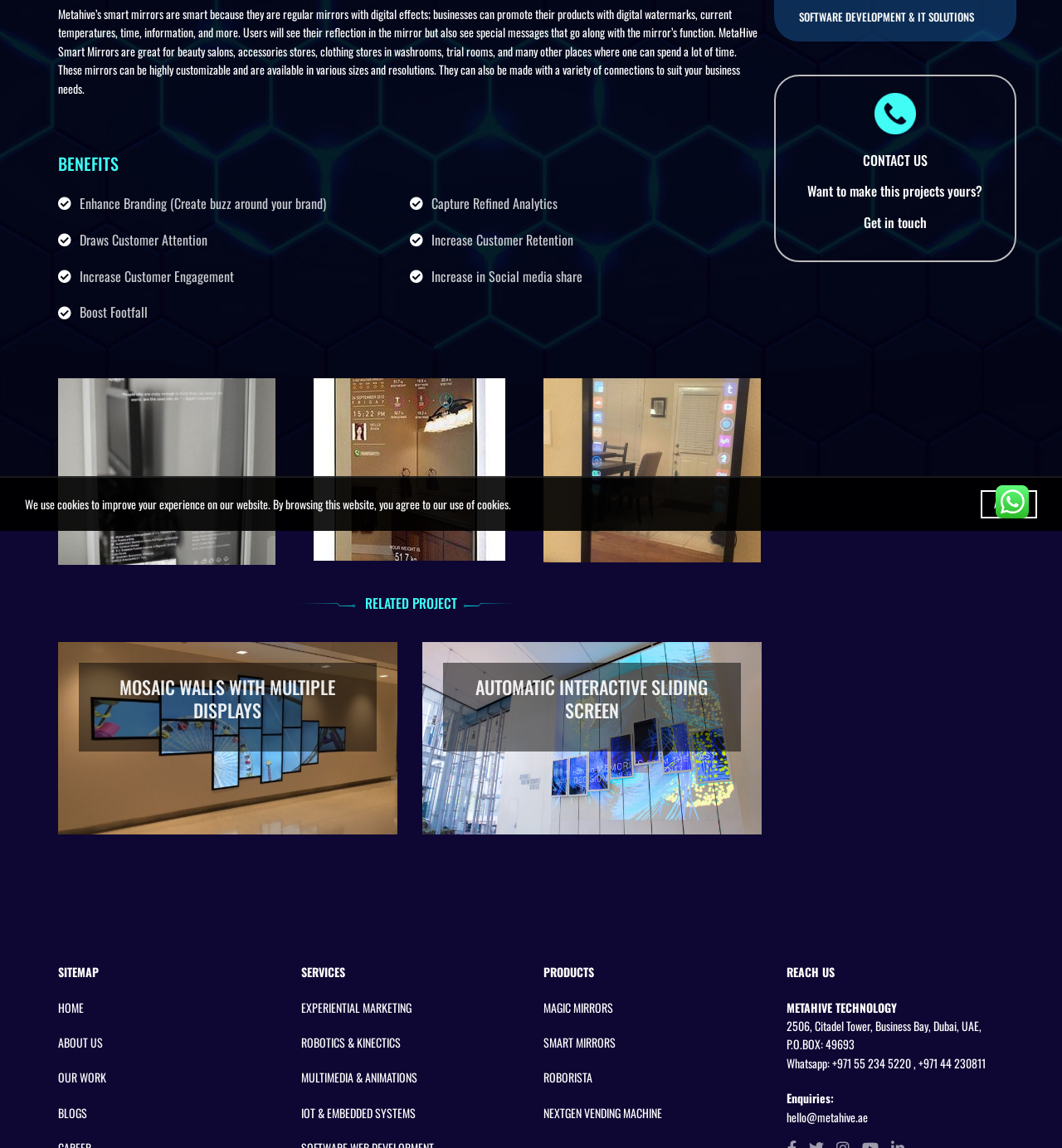Identify the bounding box for the UI element described as: "ROBOTICS & KINECTICS". Ensure the coordinates are four float numbers between 0 and 1, formatted as [left, top, right, bottom].

[0.283, 0.9, 0.377, 0.915]